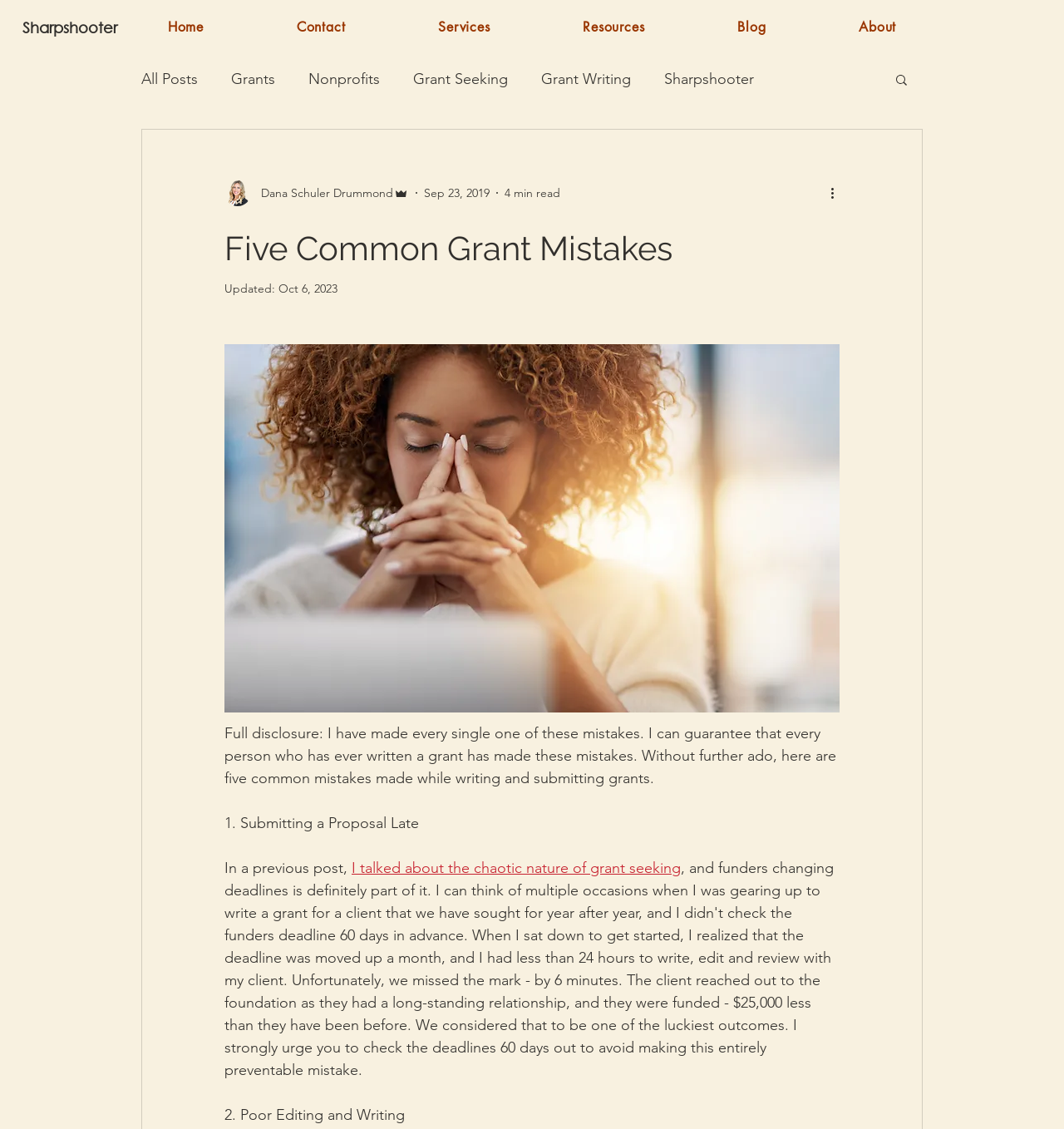For the following element description, predict the bounding box coordinates in the format (top-left x, top-left y, bottom-right x, bottom-right y). All values should be floating point numbers between 0 and 1. Description: aria-label="More actions"

[0.778, 0.162, 0.797, 0.18]